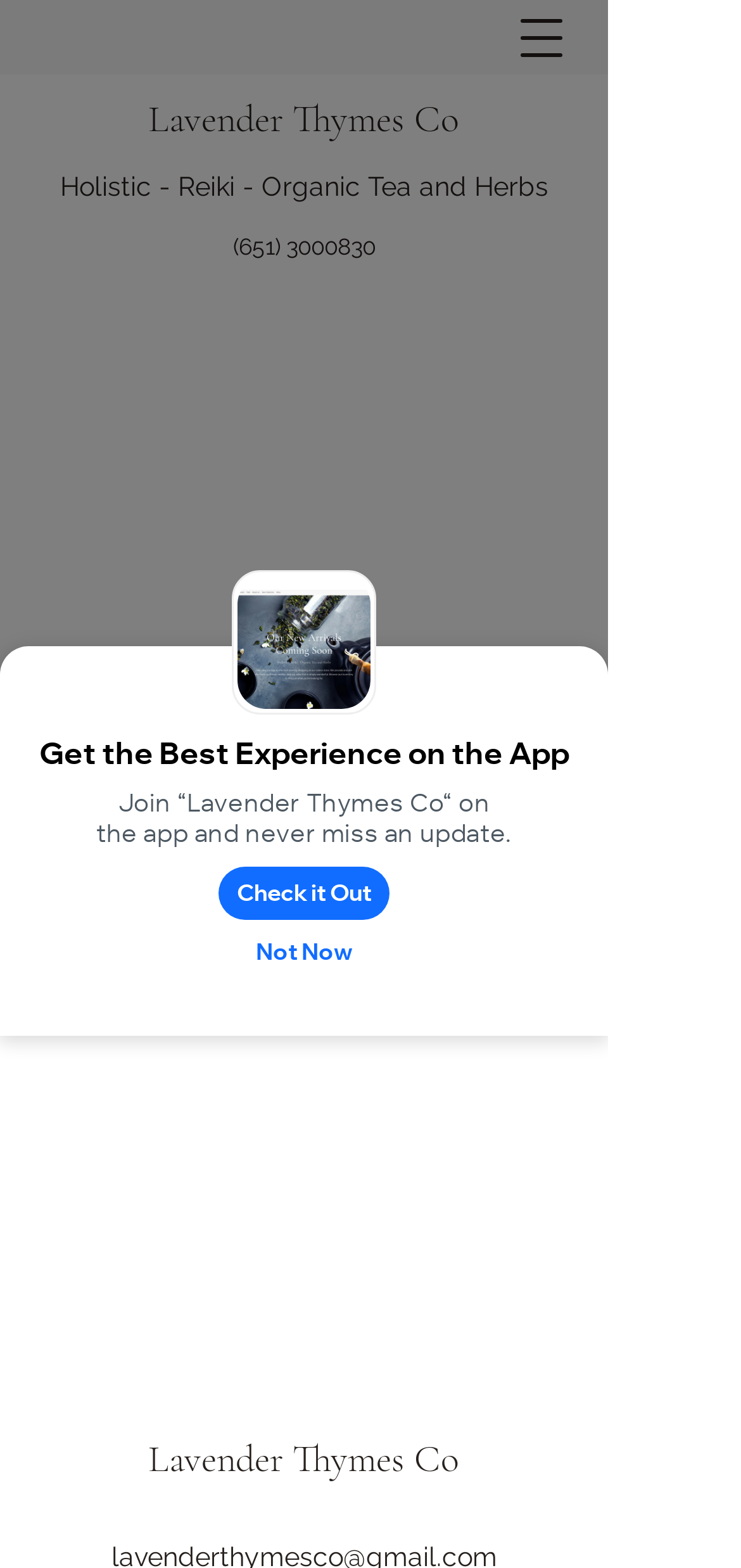What type of business does Lavender Thymes Co seem to be?
Look at the image and provide a detailed response to the question.

I inferred the type of business by looking at the text 'Holistic - Reiki - Organic Tea and Herbs' on the webpage, which suggests that Lavender Thymes Co is a business related to holistic and organic products.